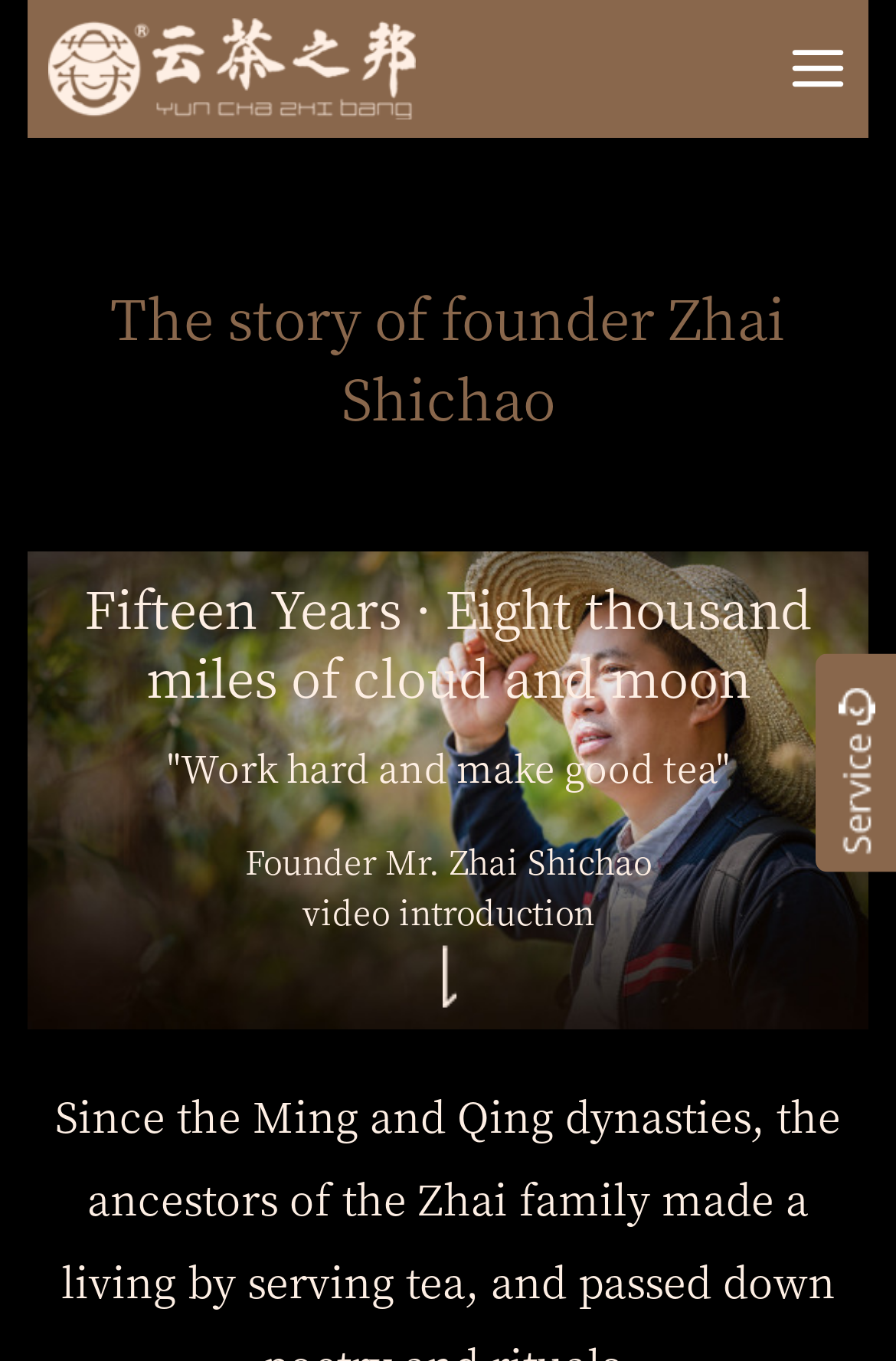Answer this question in one word or a short phrase: Is there a video introduction on the webpage?

Yes